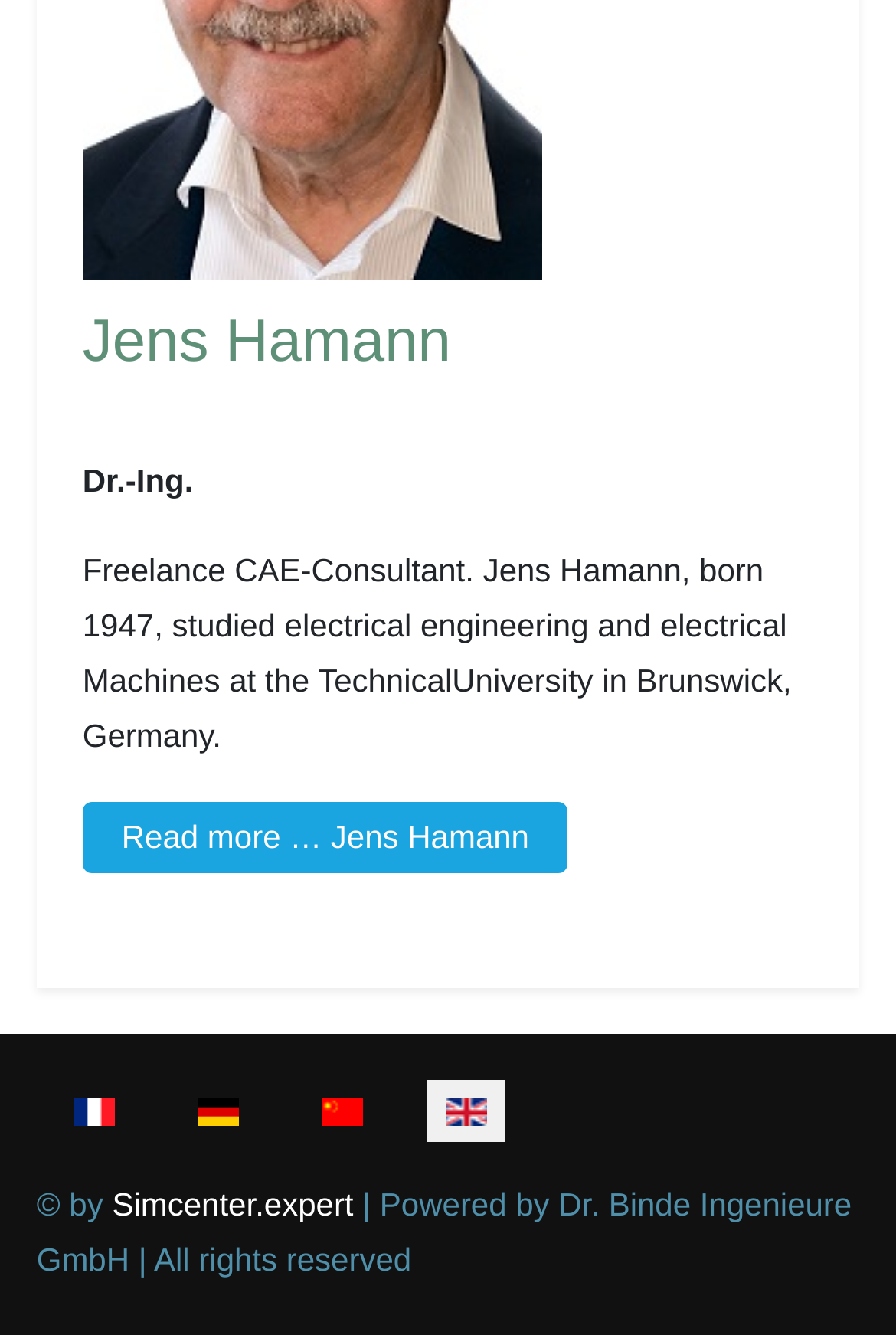Refer to the image and provide an in-depth answer to the question:
What is the profession of Jens Hamann?

From the StaticText element 'Freelance CAE-Consultant. Jens Hamann, born 1947, studied electrical engineering and electrical Machines at the TechnicalUniversity in Brunswick, Germany.', we can infer that Jens Hamann is a Freelance CAE-Consultant.